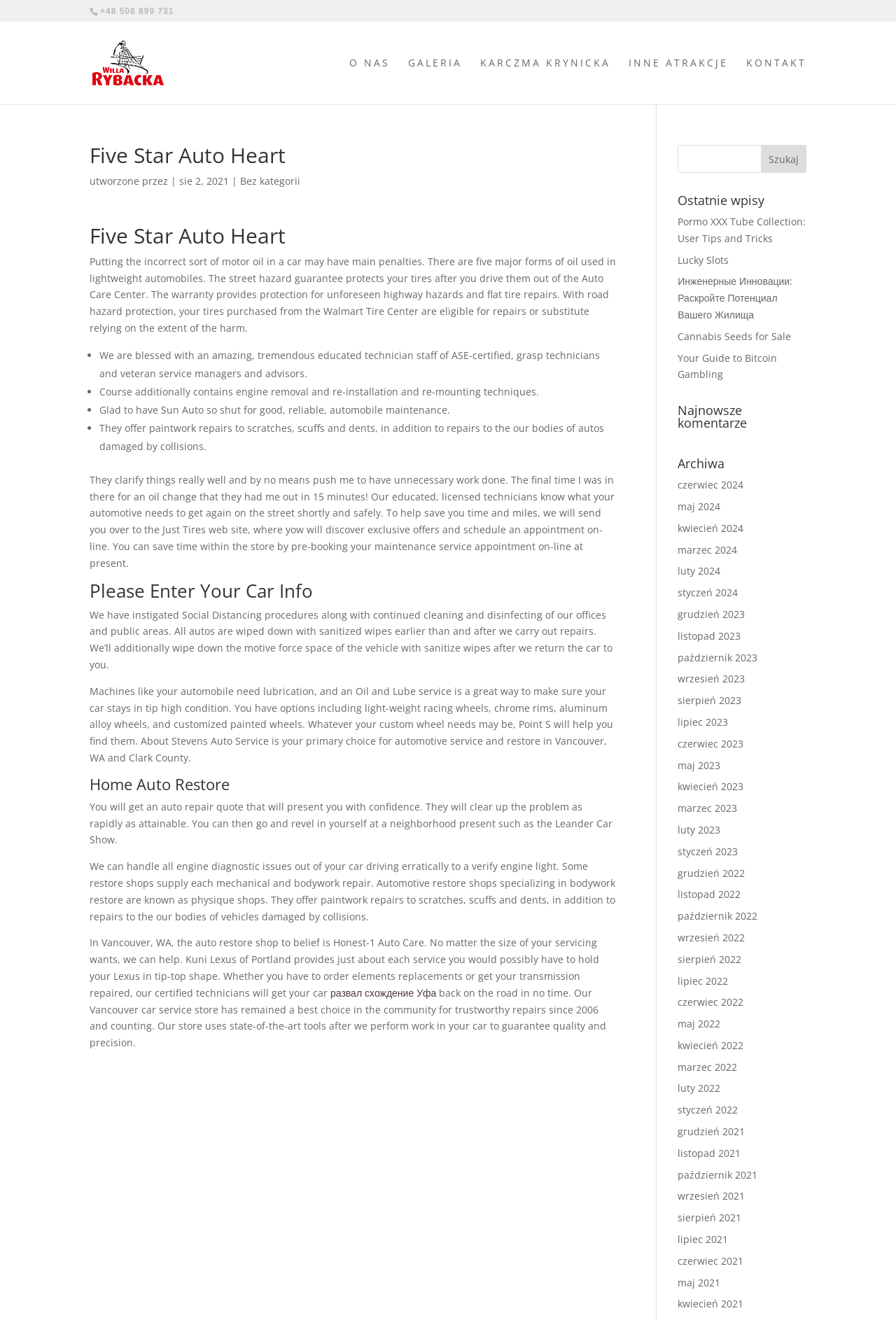Please locate the bounding box coordinates for the element that should be clicked to achieve the following instruction: "Contact us". Ensure the coordinates are given as four float numbers between 0 and 1, i.e., [left, top, right, bottom].

[0.833, 0.044, 0.9, 0.079]